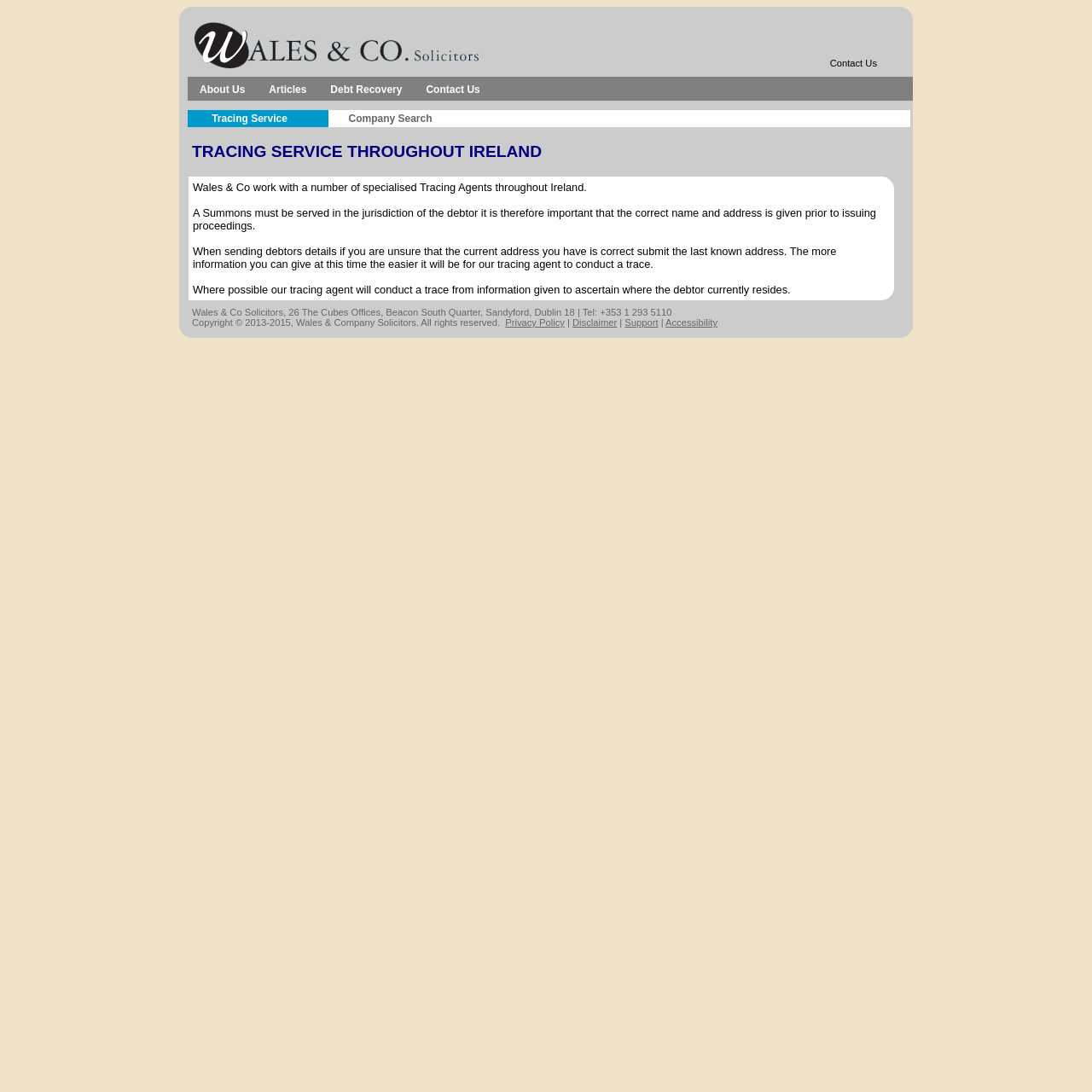Based on the element description Facebook, identify the bounding box coordinates for the UI element. The coordinates should be in the format (top-left x, top-left y, bottom-right x, bottom-right y) and within the 0 to 1 range.

None